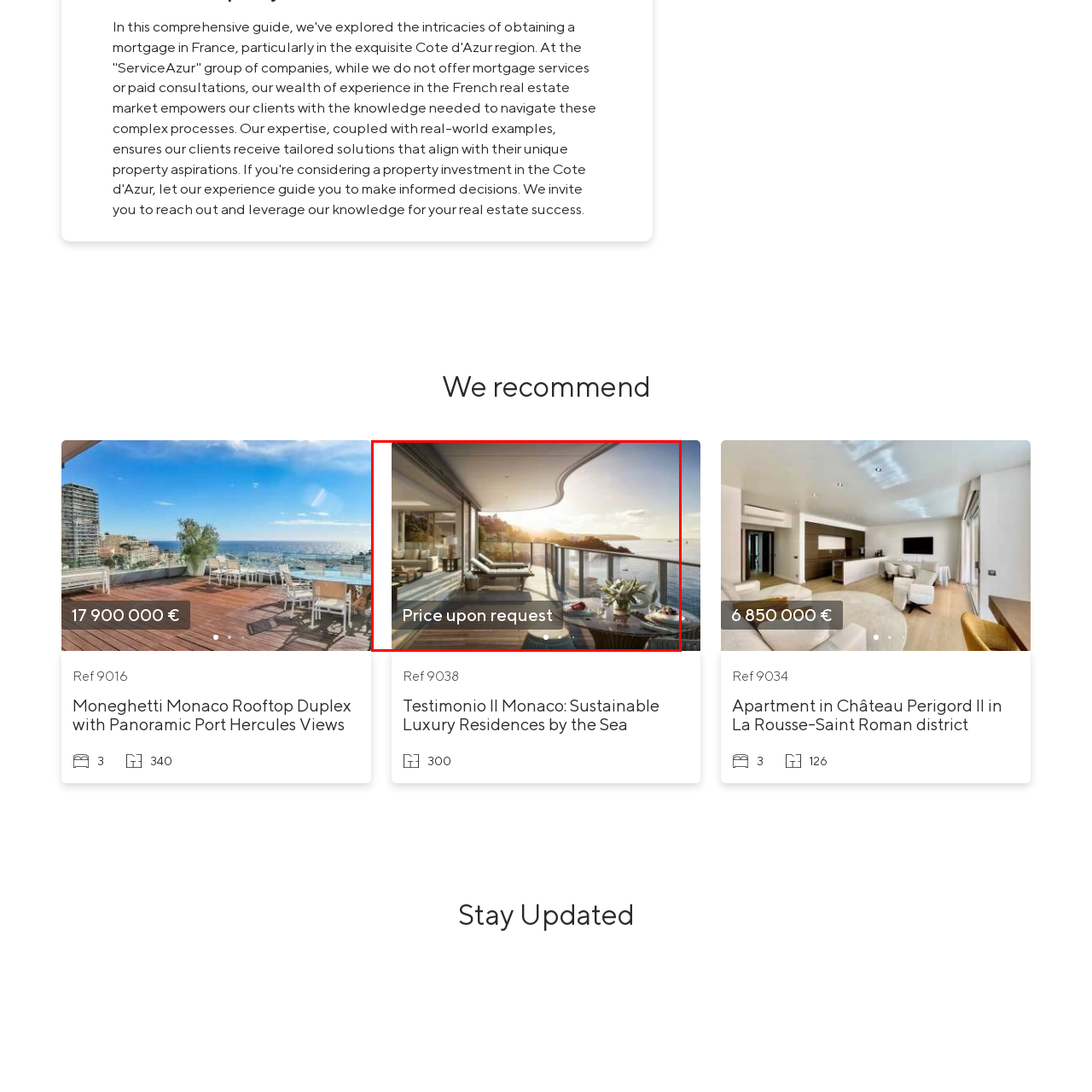Examine the image within the red border and provide a concise answer: What is the location of the property?

Coastal